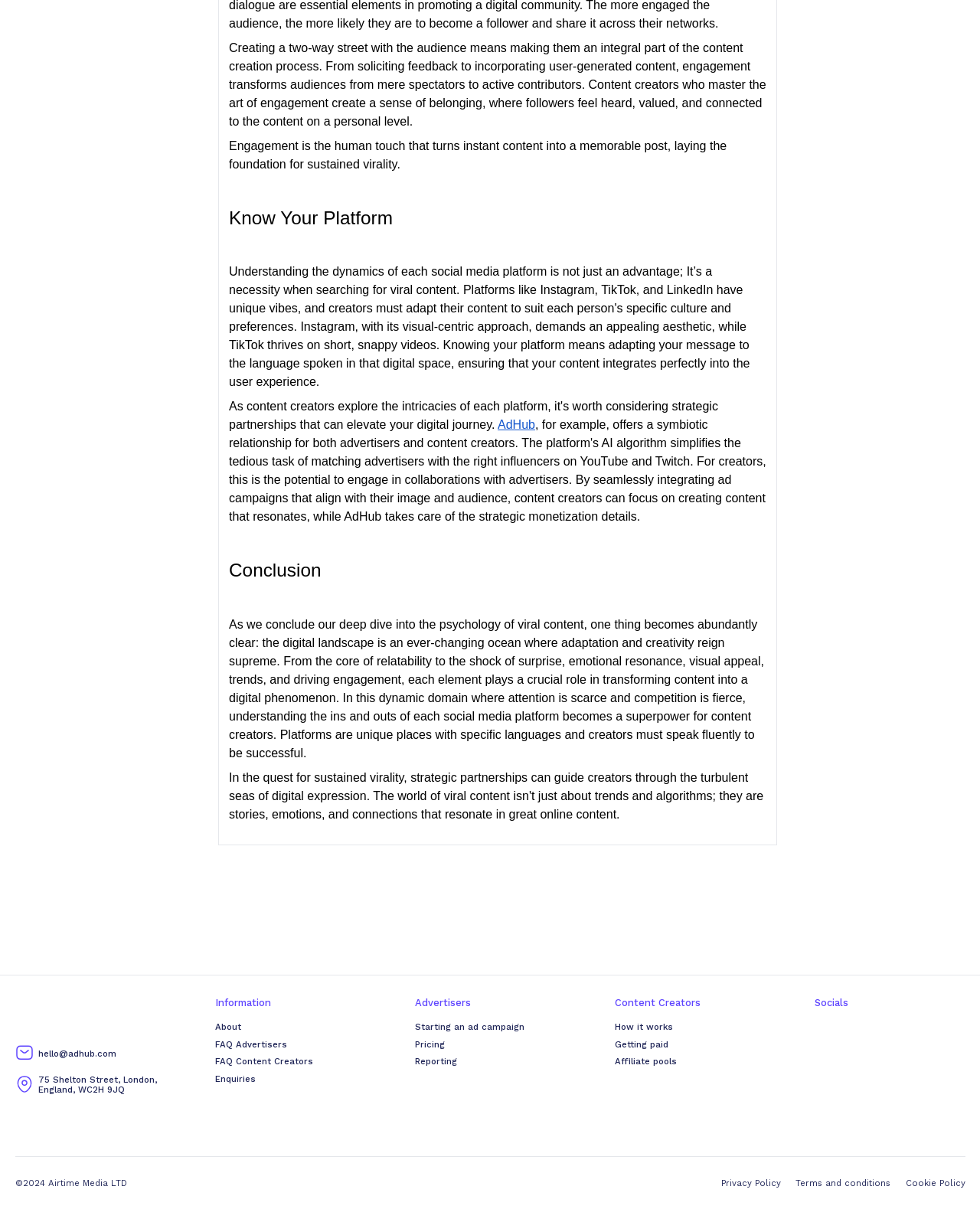Identify the bounding box coordinates of the region that needs to be clicked to carry out this instruction: "Click on the 'CONTACT' link". Provide these coordinates as four float numbers ranging from 0 to 1, i.e., [left, top, right, bottom].

None